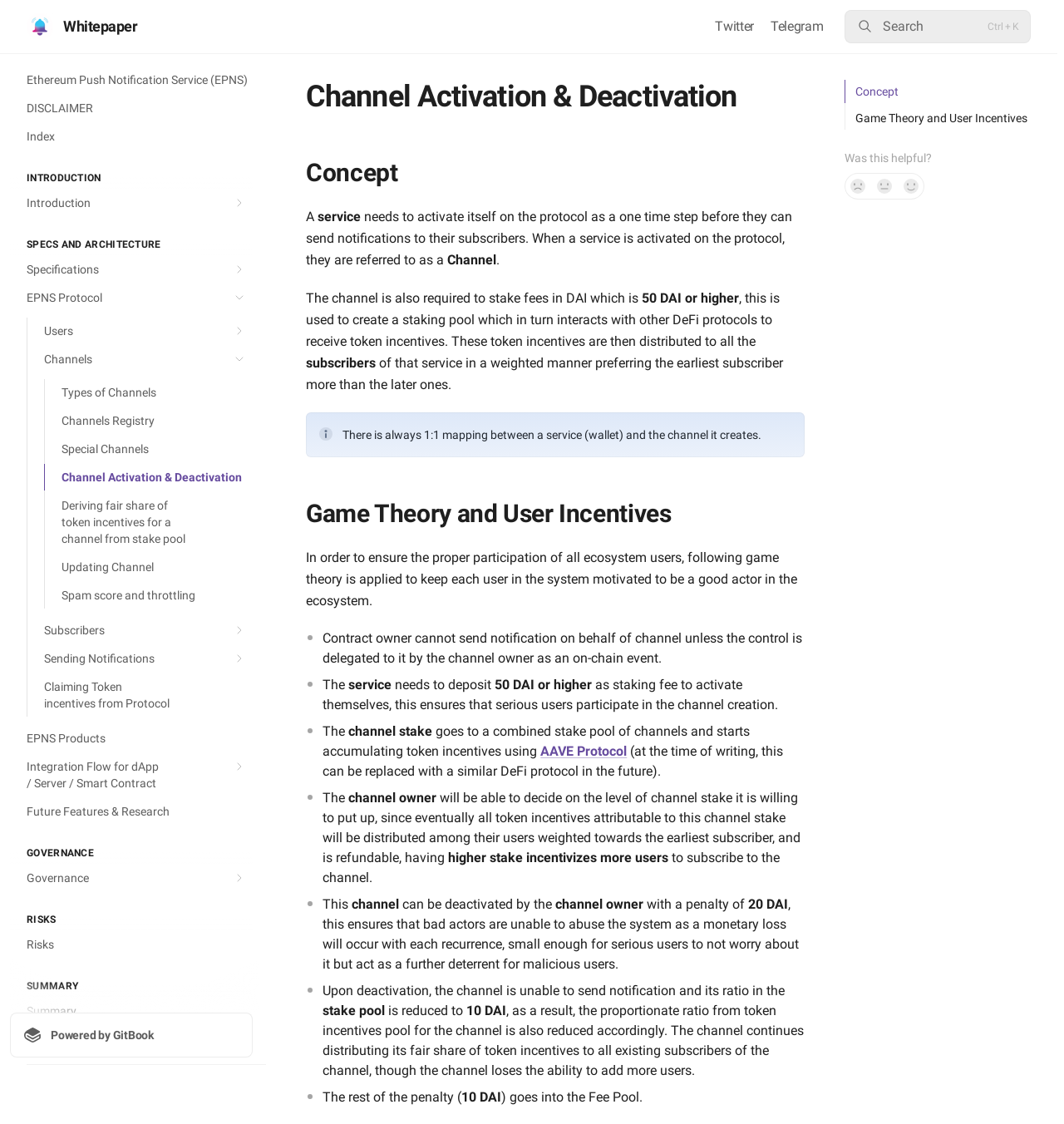Locate the bounding box coordinates of the UI element described by: "About Us". Provide the coordinates as four float numbers between 0 and 1, formatted as [left, top, right, bottom].

None